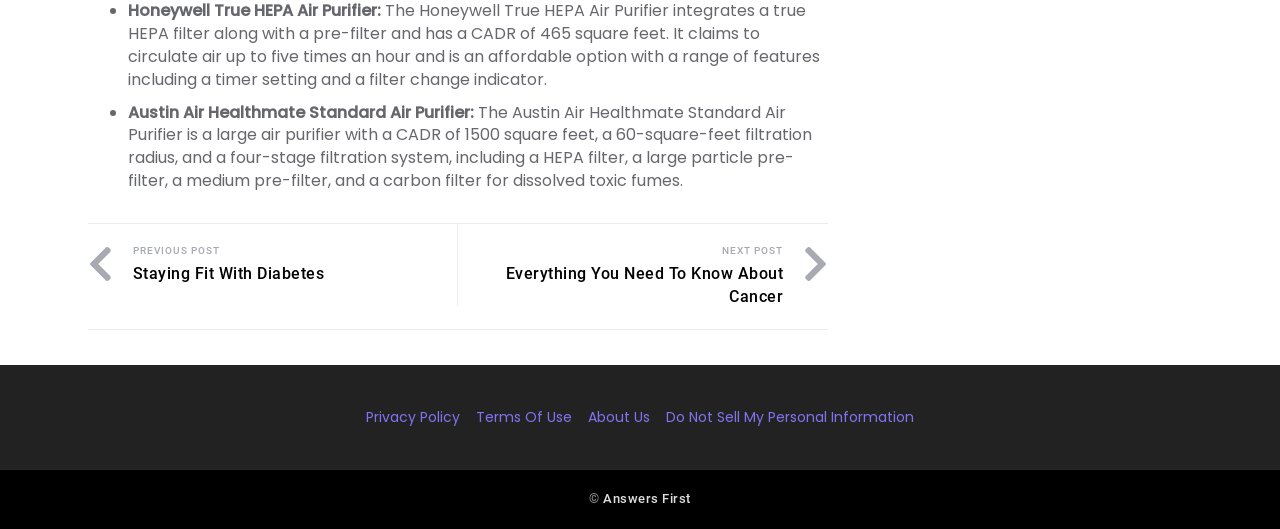Find the coordinates for the bounding box of the element with this description: "Staying Fit With Diabetes".

[0.104, 0.498, 0.33, 0.541]